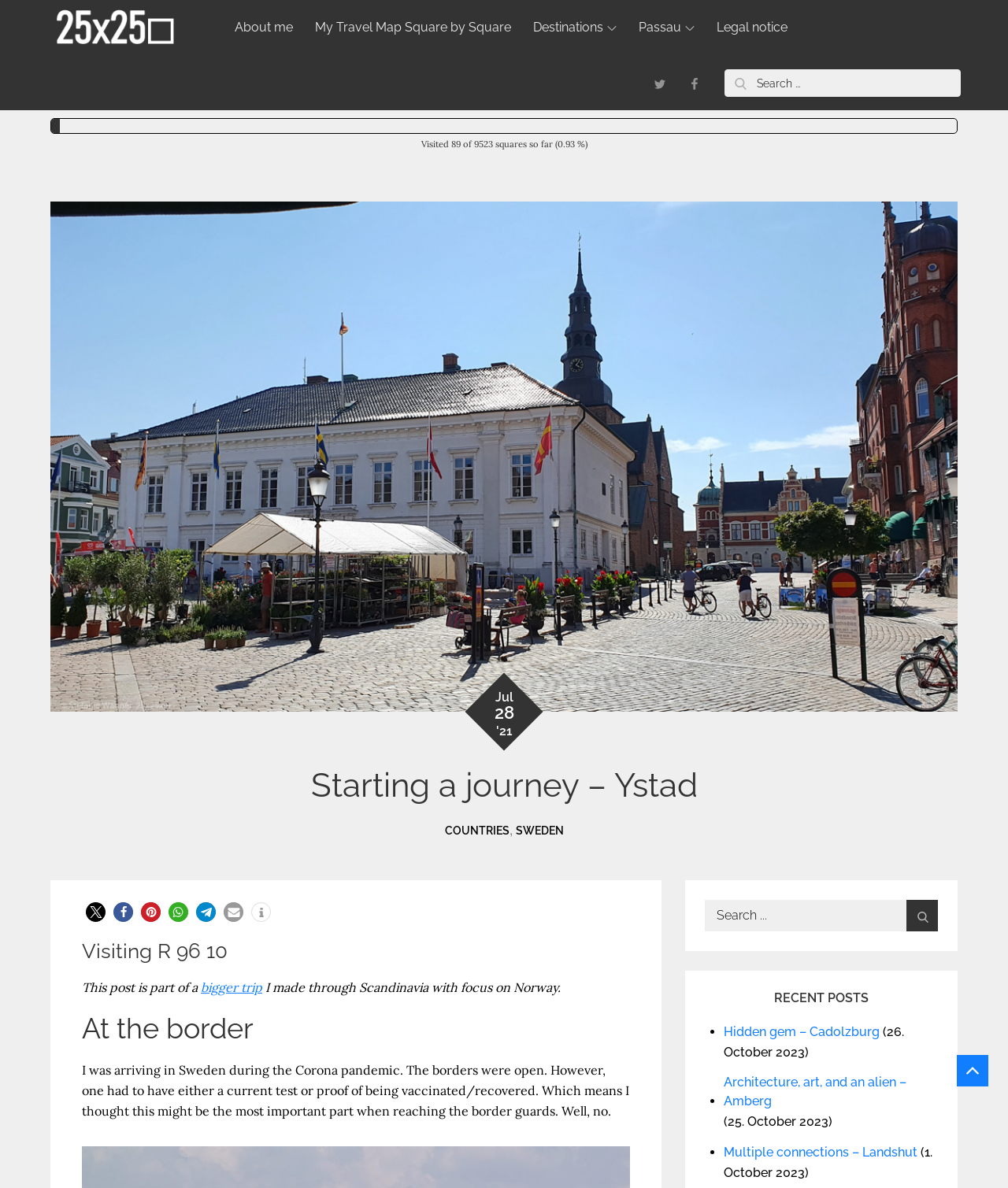Provide an in-depth description of the elements and layout of the webpage.

This webpage is about traveling through Europe, specifically Scandinavia, and features a blog post about starting a journey in Ystad, Sweden. At the top of the page, there is a header section with links to "About me", "My Travel Map Square by Square", "Destinations", and "Legal notice". Below this, there is a search bar with a button to submit a search query.

On the left side of the page, there is a large image of Ystad, taking up most of the vertical space. Above the image, there is a heading "Starting a journey – Ystad" and a text stating "Visited 89 of 9523 squares so far (0.93 %)". Below the image, there is a section with links to "COUNTRIES" and "SWEDEN", followed by social media sharing buttons.

The main content of the page is a blog post about visiting Ystad during the Corona pandemic. The post is divided into sections with headings "Visiting R 96 10", "At the border", and "RECENT POSTS". The text describes the author's experience arriving in Sweden during the pandemic and shares some thoughts about the border control.

In the "RECENT POSTS" section, there are three links to other blog posts, each with a brief description and a date. The links are "Hidden gem – Cadolzburg", "Architecture, art, and an alien – Amberg", and "Multiple connections – Landshut".

At the bottom of the page, there is another search bar with a button to submit a search query.